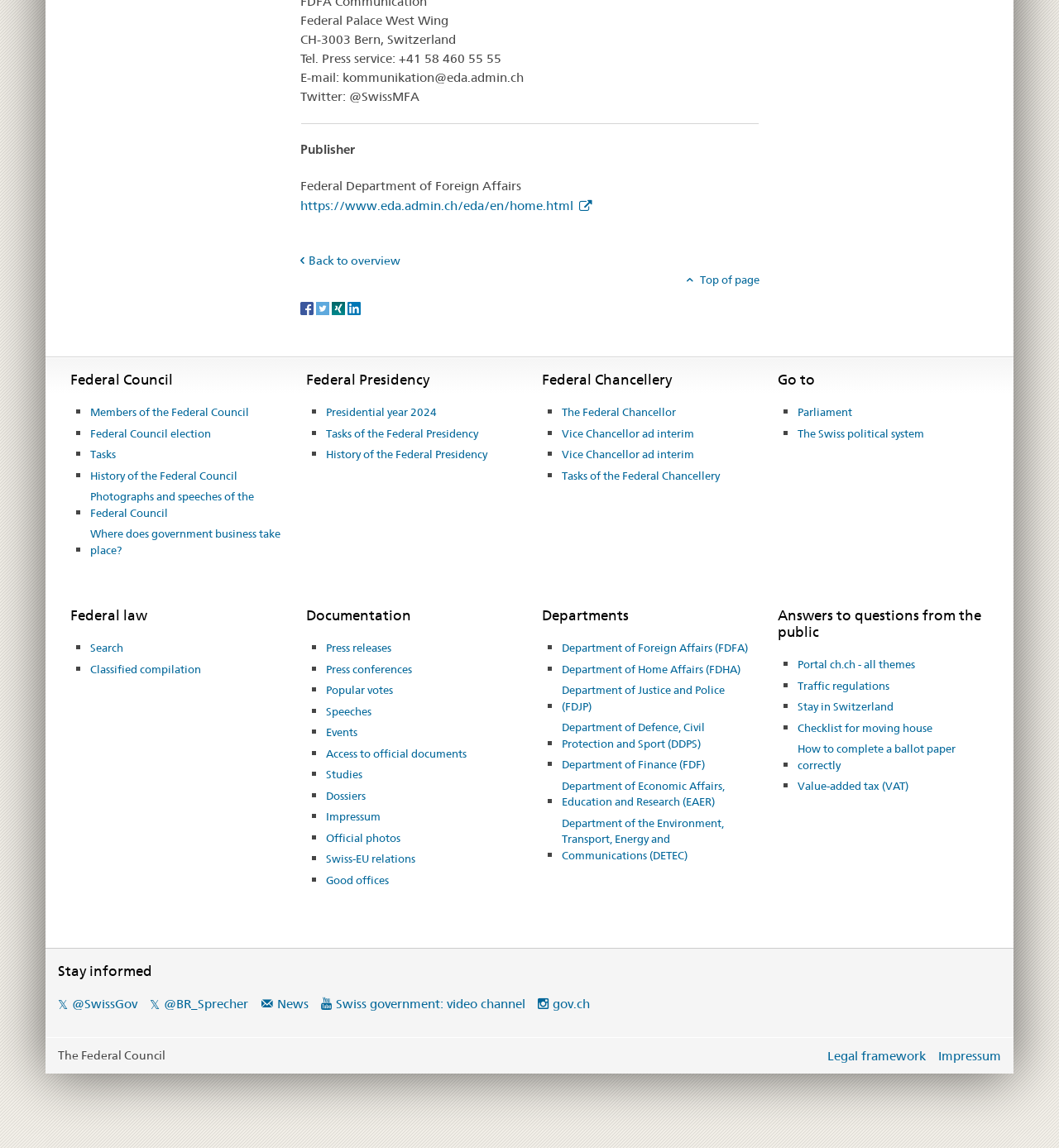Locate the bounding box coordinates of the element that needs to be clicked to carry out the instruction: "Click on the link to the Federal Department of Foreign Affairs". The coordinates should be given as four float numbers ranging from 0 to 1, i.e., [left, top, right, bottom].

[0.283, 0.155, 0.492, 0.169]